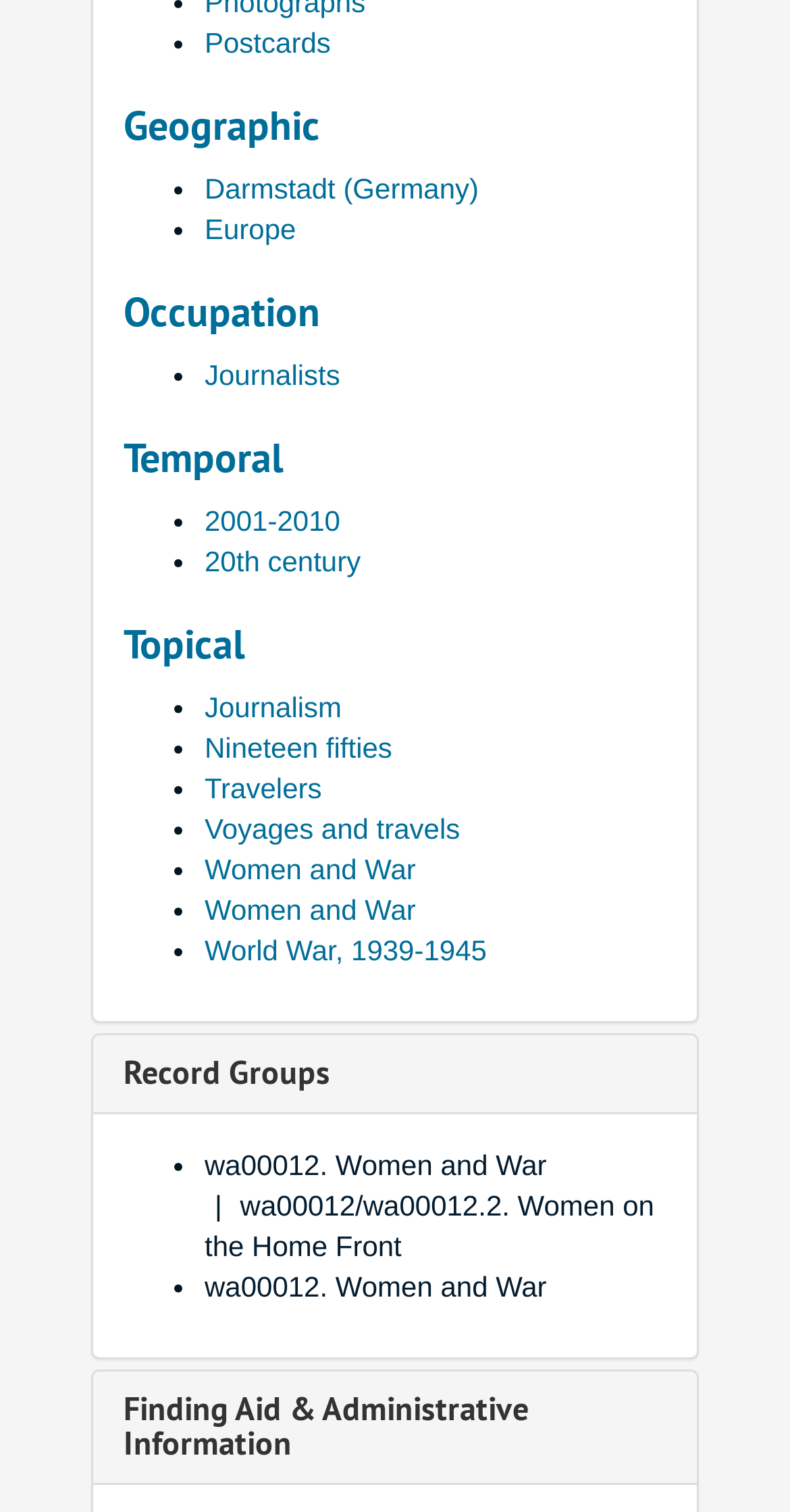Using the webpage screenshot and the element description Melbourne Pool builders, determine the bounding box coordinates. Specify the coordinates in the format (top-left x, top-left y, bottom-right x, bottom-right y) with values ranging from 0 to 1.

None